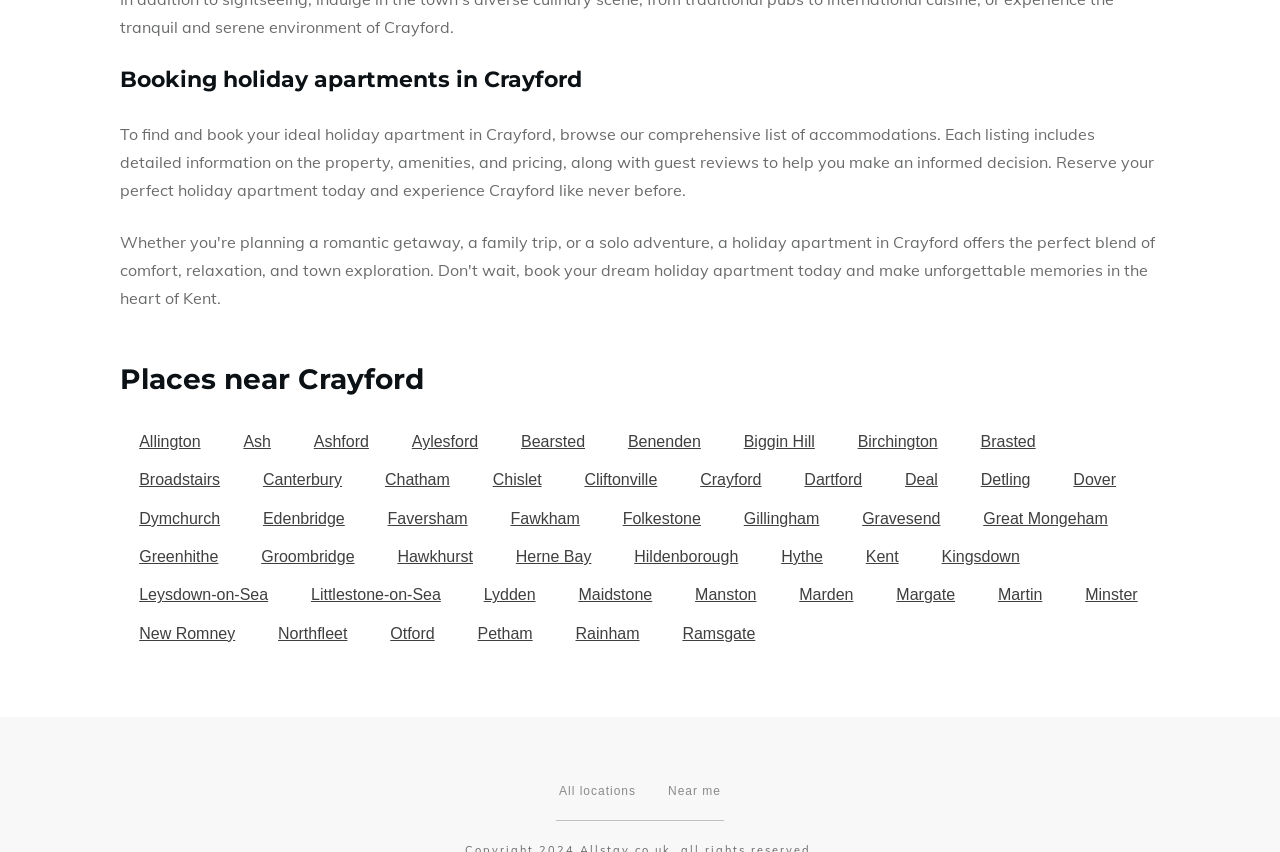Find the bounding box coordinates for the area that must be clicked to perform this action: "Explore Crayford".

[0.532, 0.541, 0.61, 0.586]